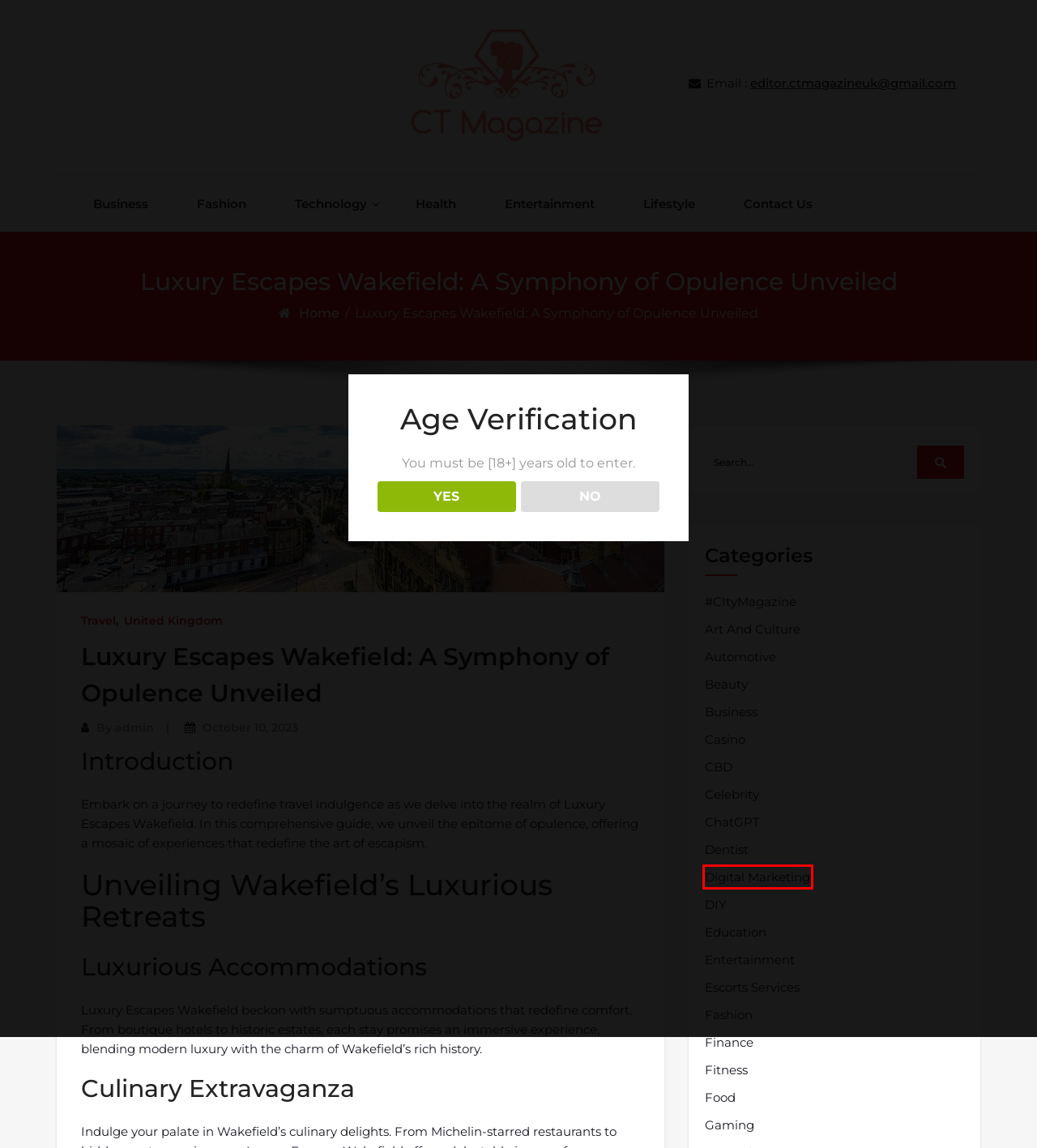Observe the screenshot of a webpage with a red bounding box around an element. Identify the webpage description that best fits the new page after the element inside the bounding box is clicked. The candidates are:
A. Technology Archives - CT Magazine
B. Food Archives - CT Magazine
C. Celebrity Archives - CT Magazine
D. CBD Archives - CT Magazine
E. Contact Us - CT Magazine
F. Digital Marketing Archives - CT Magazine
G. Fitness Archives - CT Magazine
H. Admin, Author At CT Magazine

F